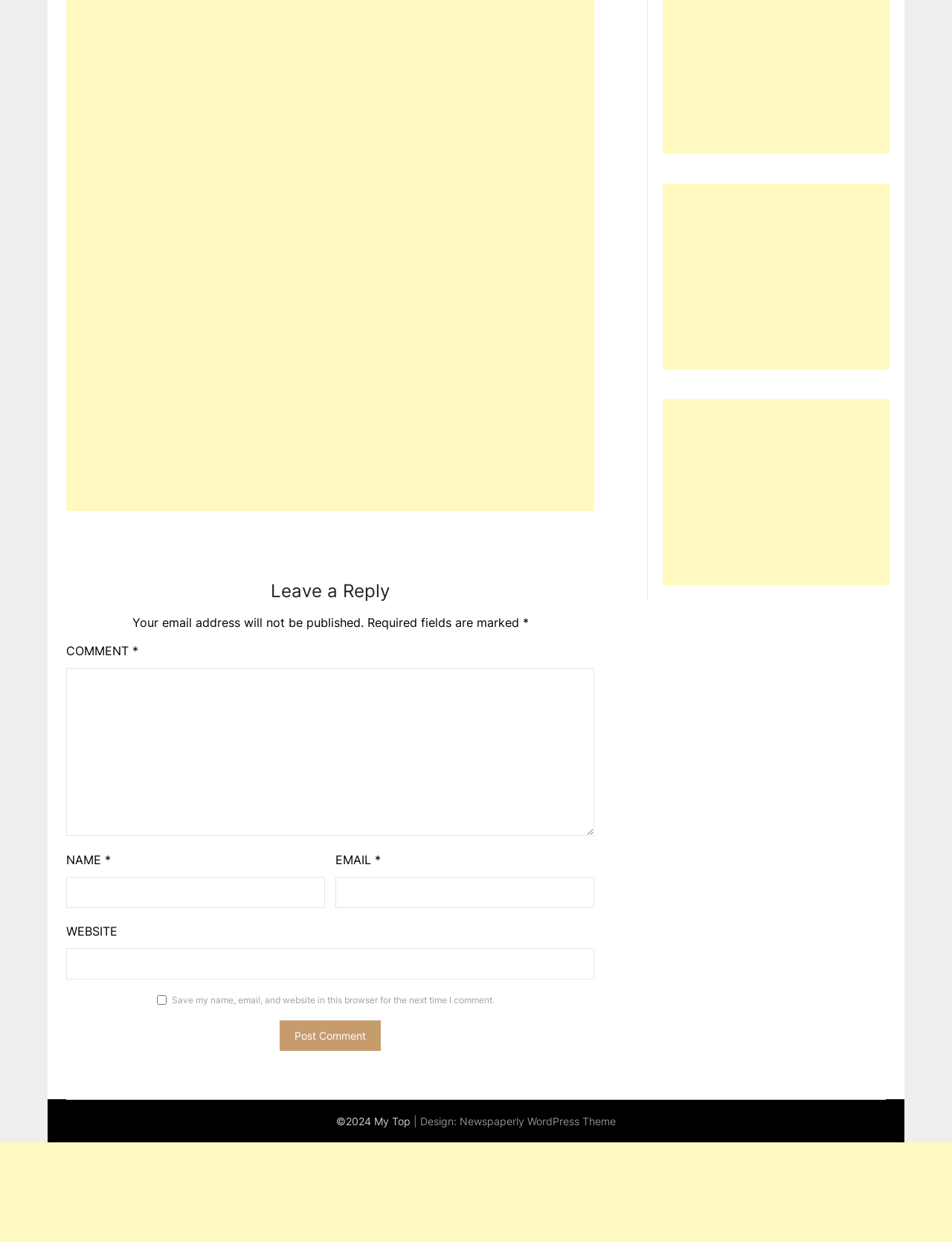Using the format (top-left x, top-left y, bottom-right x, bottom-right y), provide the bounding box coordinates for the described UI element. All values should be floating point numbers between 0 and 1: aria-label="Advertisement" name="aswift_11" title="Advertisement"

[0.696, 0.148, 0.935, 0.297]